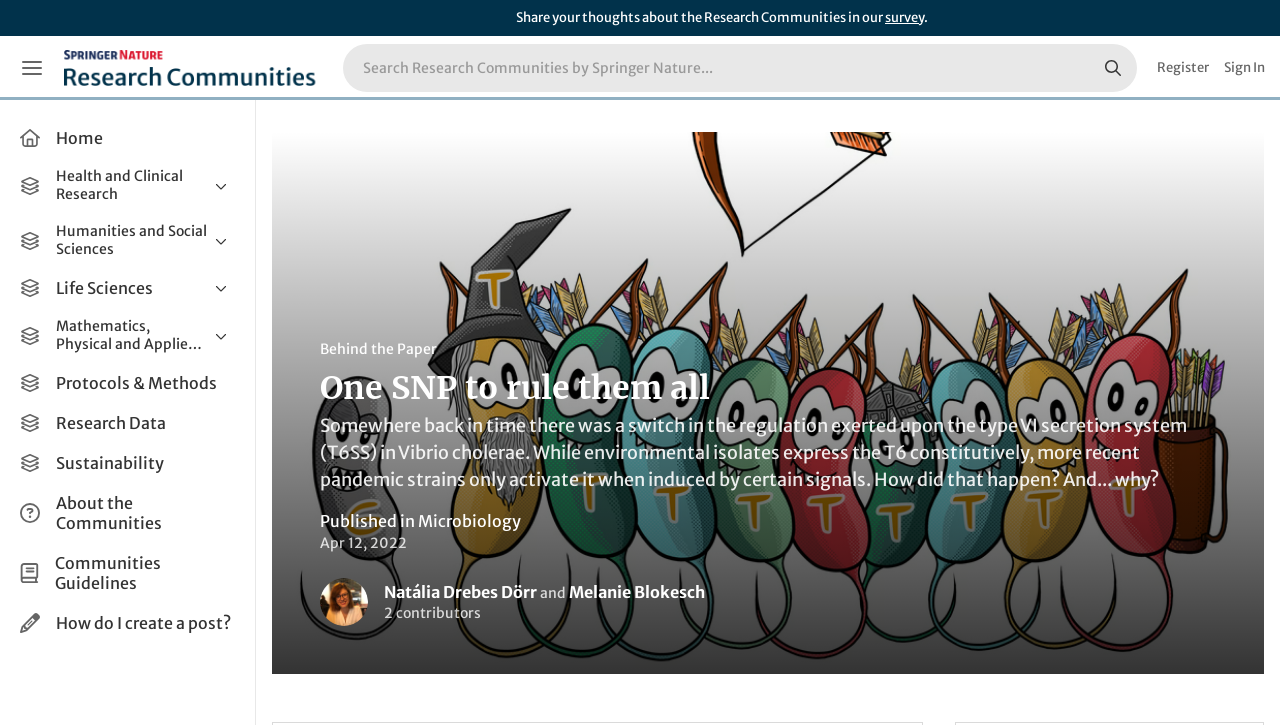Specify the bounding box coordinates of the area that needs to be clicked to achieve the following instruction: "Register for an account".

[0.904, 0.05, 0.945, 0.138]